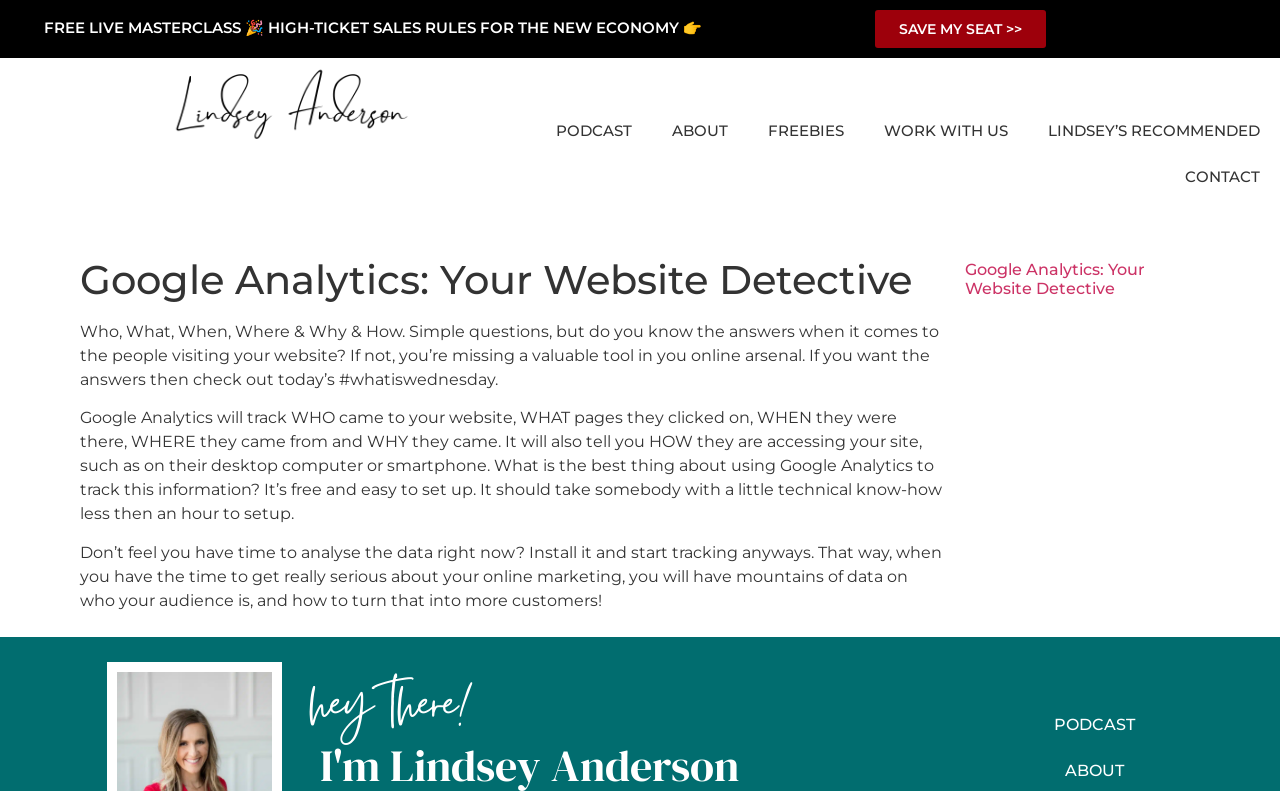Please find the bounding box coordinates in the format (top-left x, top-left y, bottom-right x, bottom-right y) for the given element description. Ensure the coordinates are floating point numbers between 0 and 1. Description: Google Analytics: Your Website Detective

[0.754, 0.329, 0.895, 0.377]